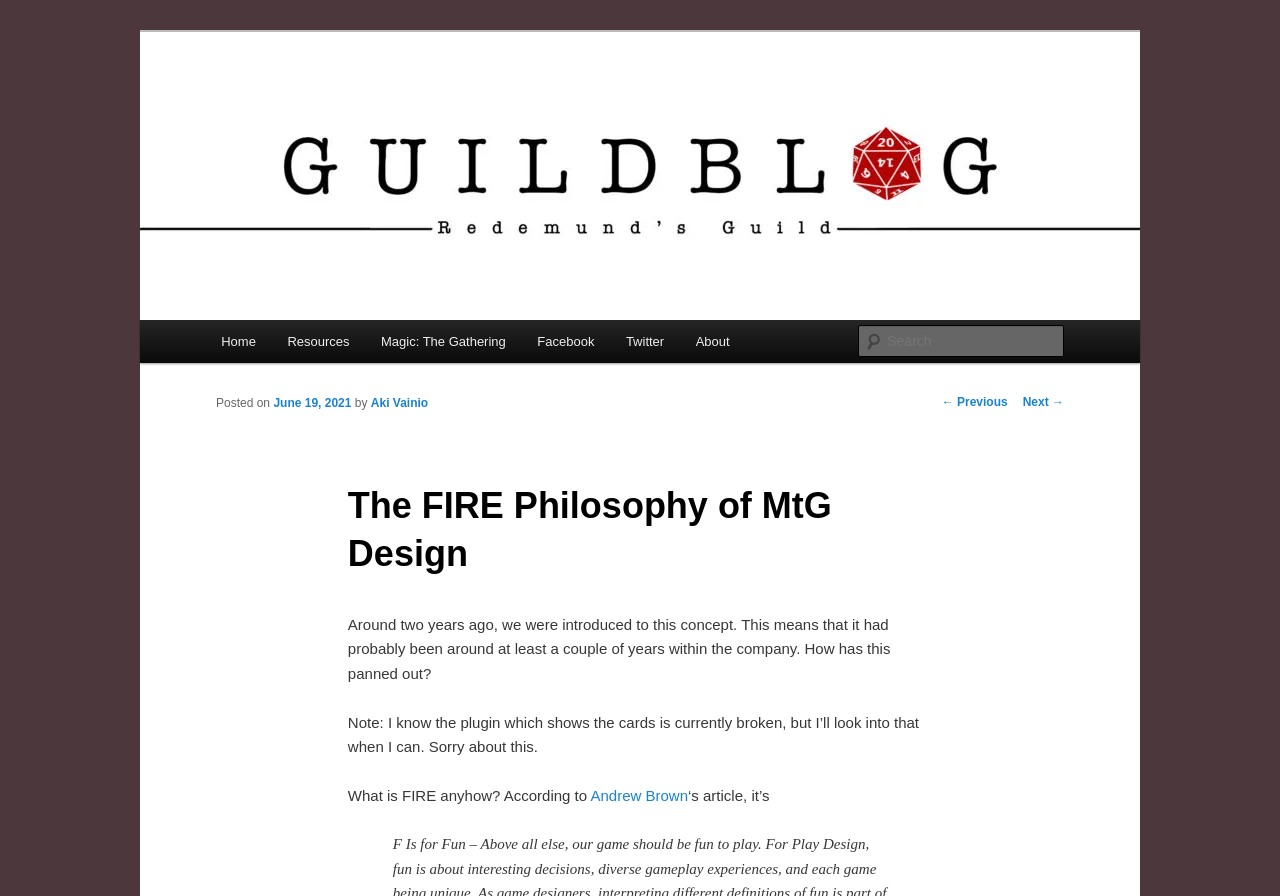What is the topic of the post?
Examine the image and give a concise answer in one word or a short phrase.

FIRE Philosophy of MtG Design